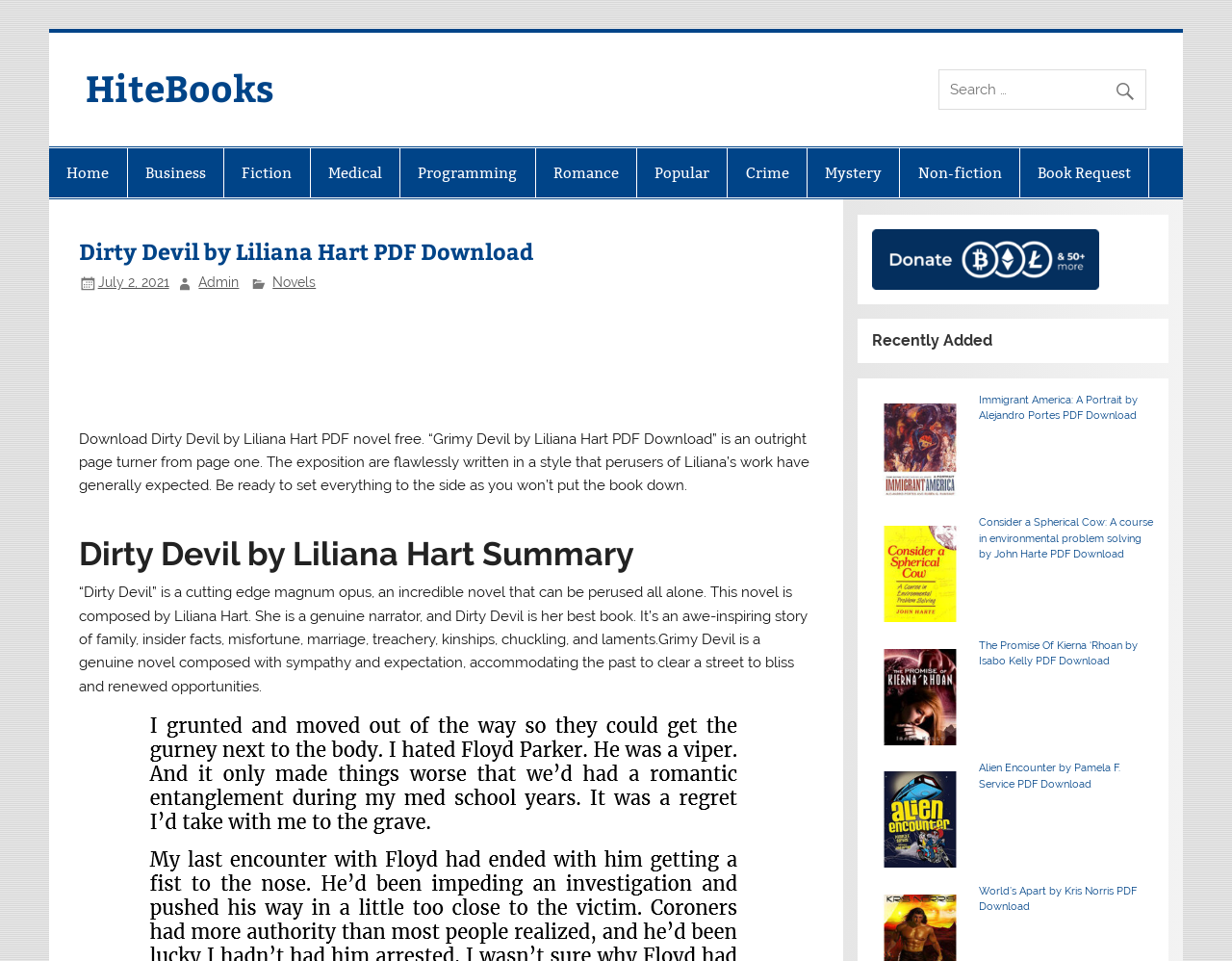What is the main category of books on this website?
Using the information from the image, answer the question thoroughly.

Based on the links provided on the webpage, such as 'Fiction', 'Romance', 'Mystery', and 'Non-fiction', it can be inferred that the main category of books on this website is Fiction, as it is one of the primary categories listed.